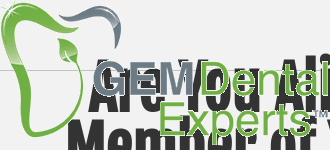Describe all the aspects of the image extensively.

The image features the logo of GEM Dental Experts, prominently displaying a stylized tooth graphic in shades of green and grey that conveys a clean, professional aesthetic. Beneath the logo, the text reads "Are You Aligned?," followed by "GEM Dental Experts" in a bold, modern font. This design emphasizes a commitment to teamwork and effective dental care practices, inviting viewers to engage with the services offered. The clean lines and vibrant colors suggest an innovative approach to dental health, suitable for a professional practice aiming to unify its team's efforts.